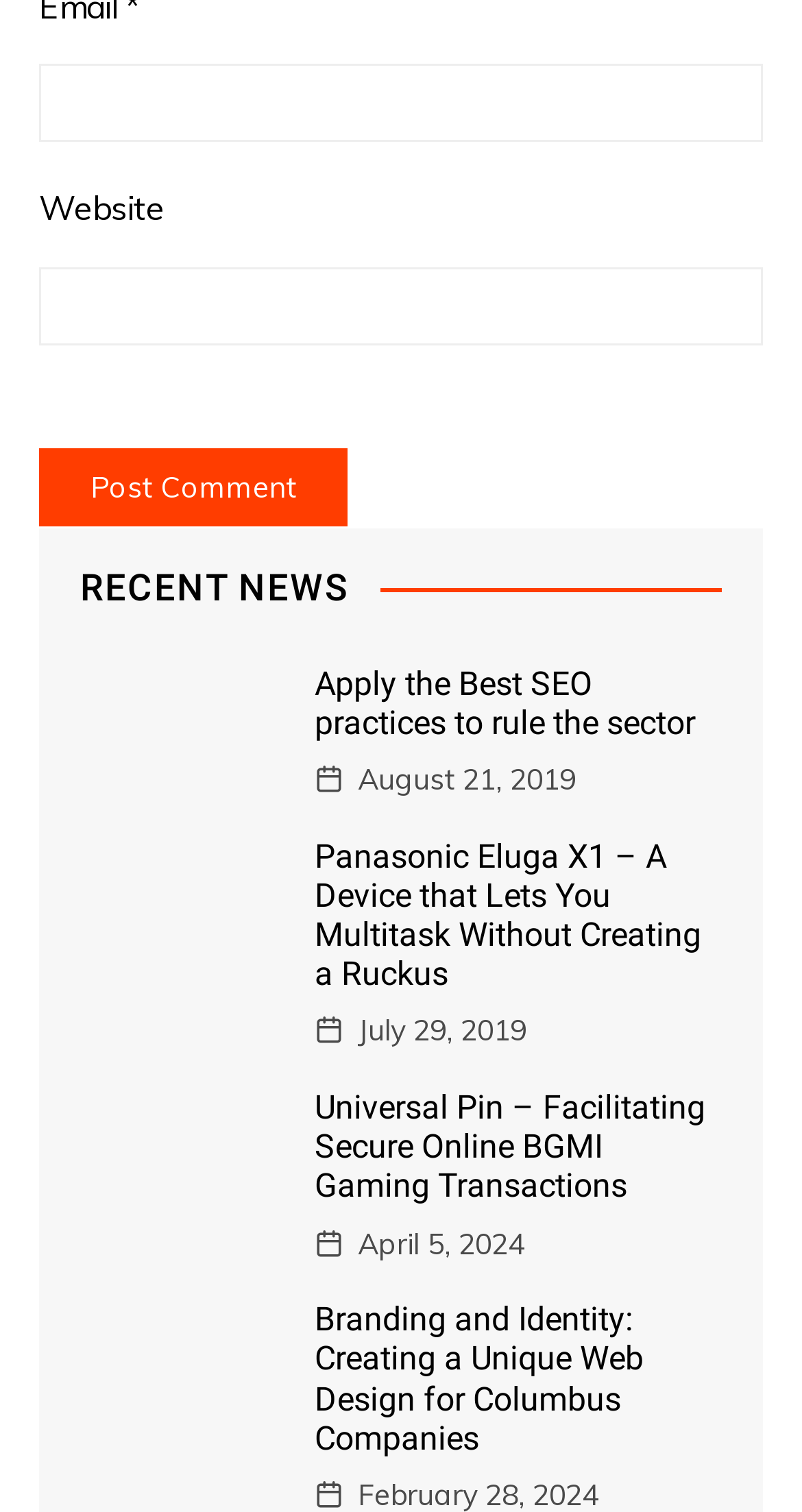Determine the bounding box coordinates of the section to be clicked to follow the instruction: "Check the date of Universal Pin article". The coordinates should be given as four float numbers between 0 and 1, formatted as [left, top, right, bottom].

[0.446, 0.807, 0.654, 0.838]